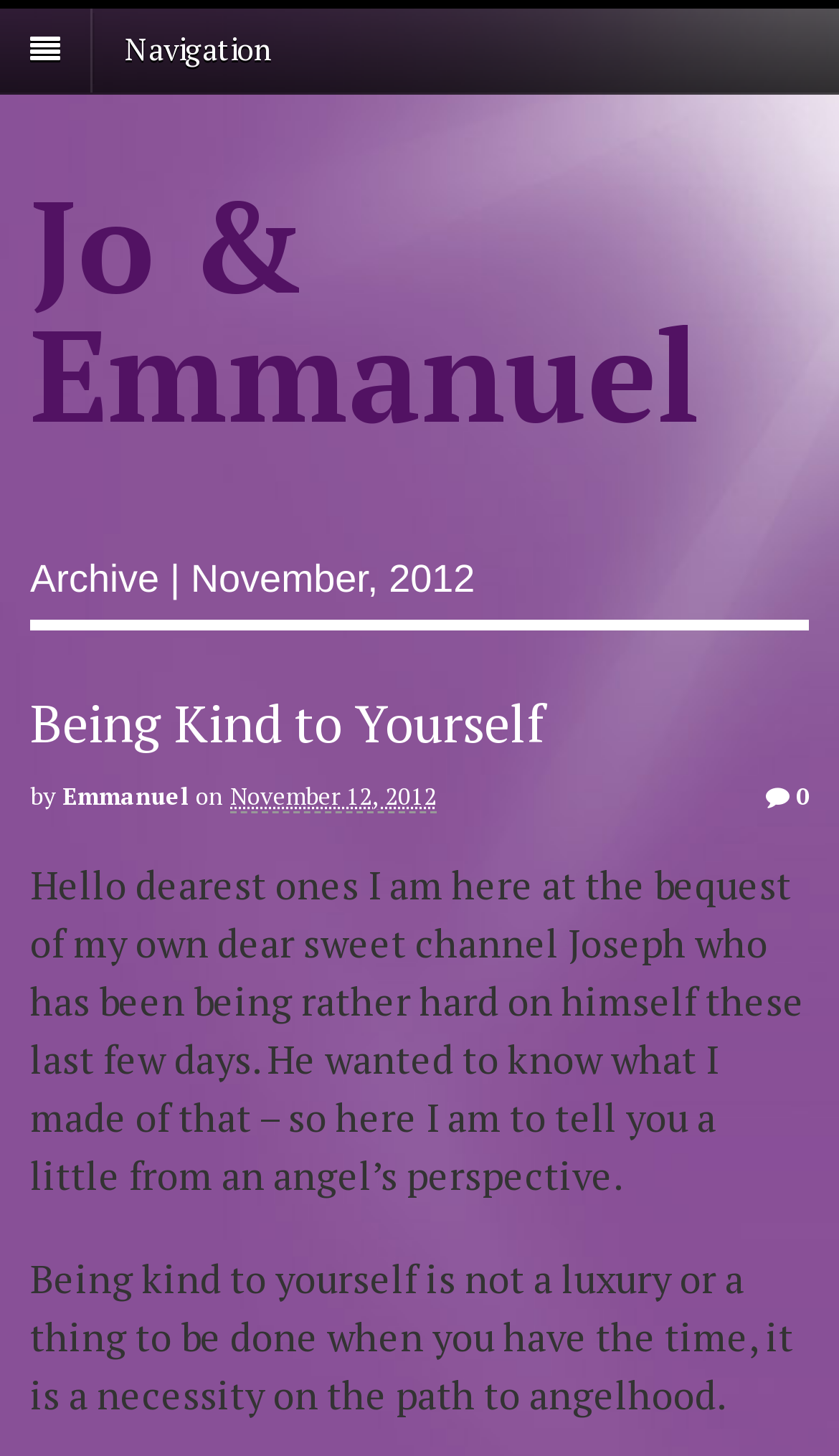Identify the bounding box for the described UI element. Provide the coordinates in (top-left x, top-left y, bottom-right x, bottom-right y) format with values ranging from 0 to 1: Being Kind to Yourself

[0.036, 0.473, 0.651, 0.52]